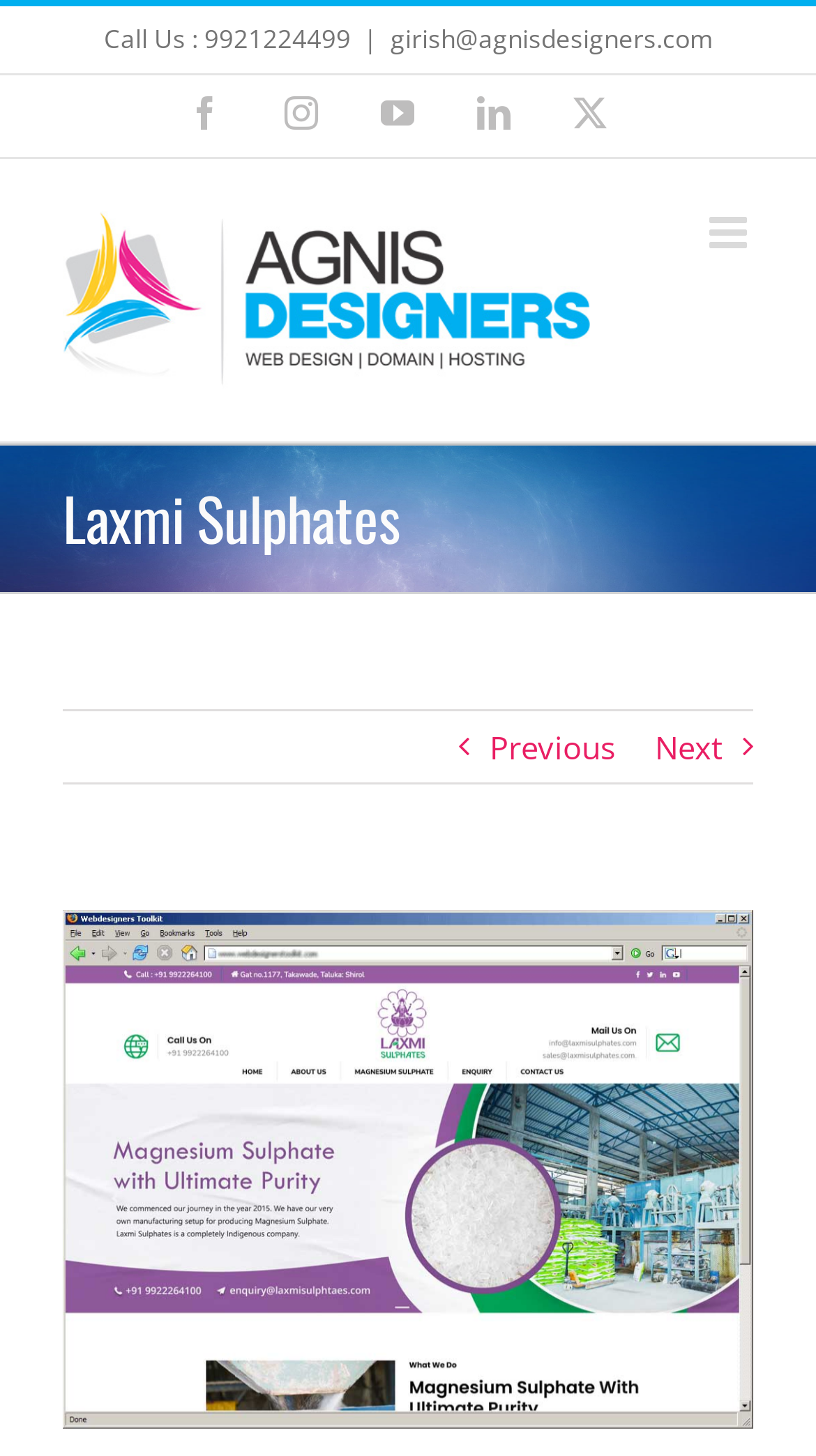Highlight the bounding box coordinates of the region I should click on to meet the following instruction: "Visit Facebook page".

[0.231, 0.067, 0.272, 0.09]